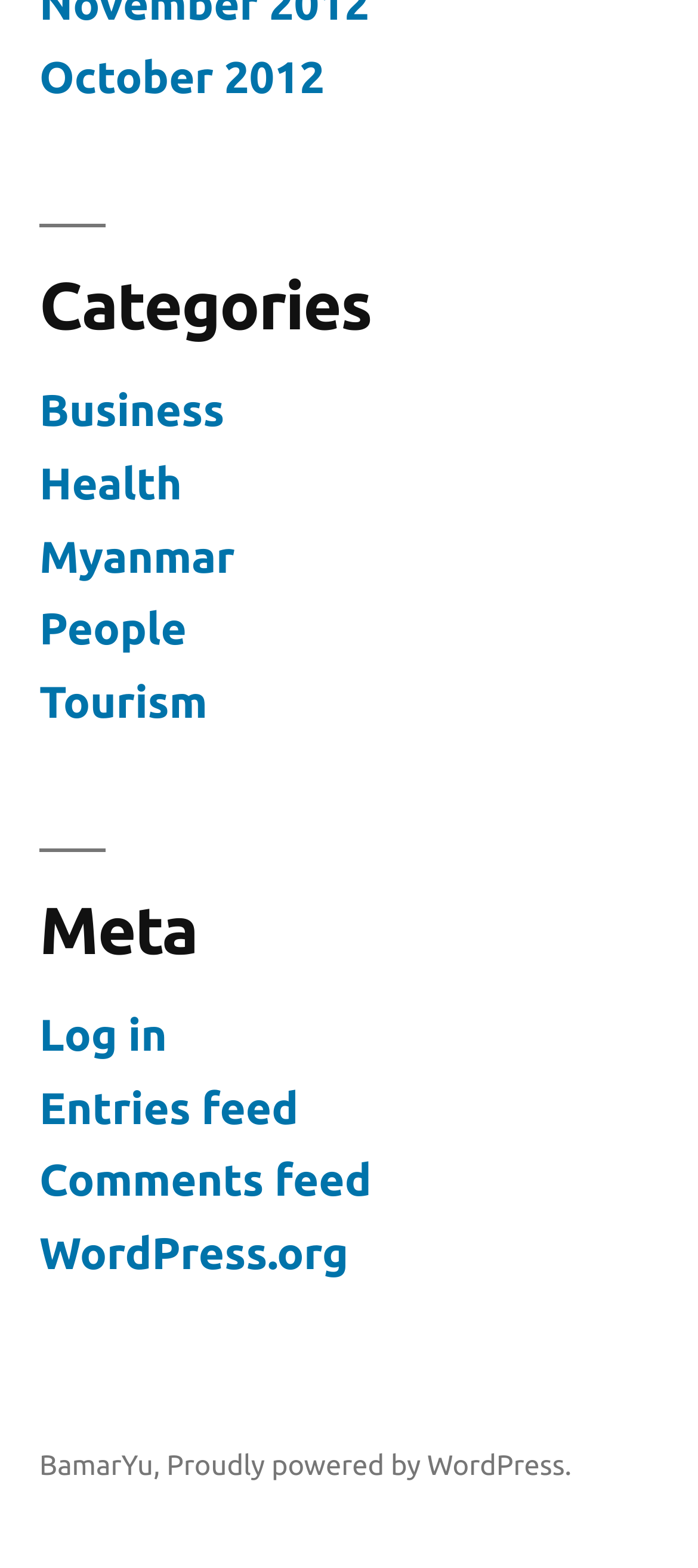Find the bounding box coordinates for the area that must be clicked to perform this action: "Visit WordPress.org".

[0.056, 0.783, 0.499, 0.815]